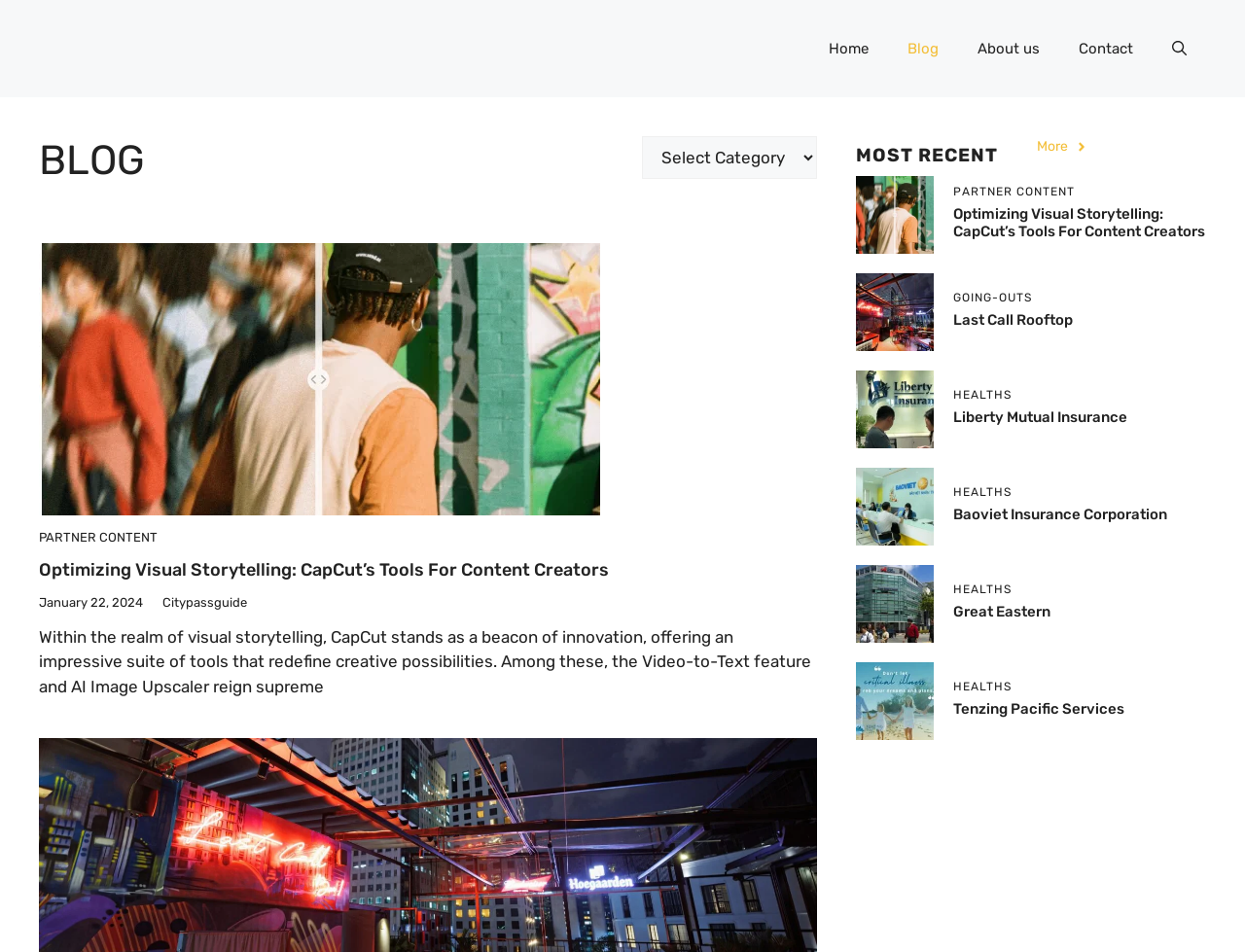How many recent blog posts are displayed on the webpage?
Respond to the question with a well-detailed and thorough answer.

Upon examining the webpage, I notice that there are multiple sections with headings such as 'MOST RECENT', 'PARTNER CONTENT', 'GOING-OUTS', 'HEALTHS', etc. Each section contains multiple blog post links, indicating that there are multiple recent blog posts displayed on the webpage.